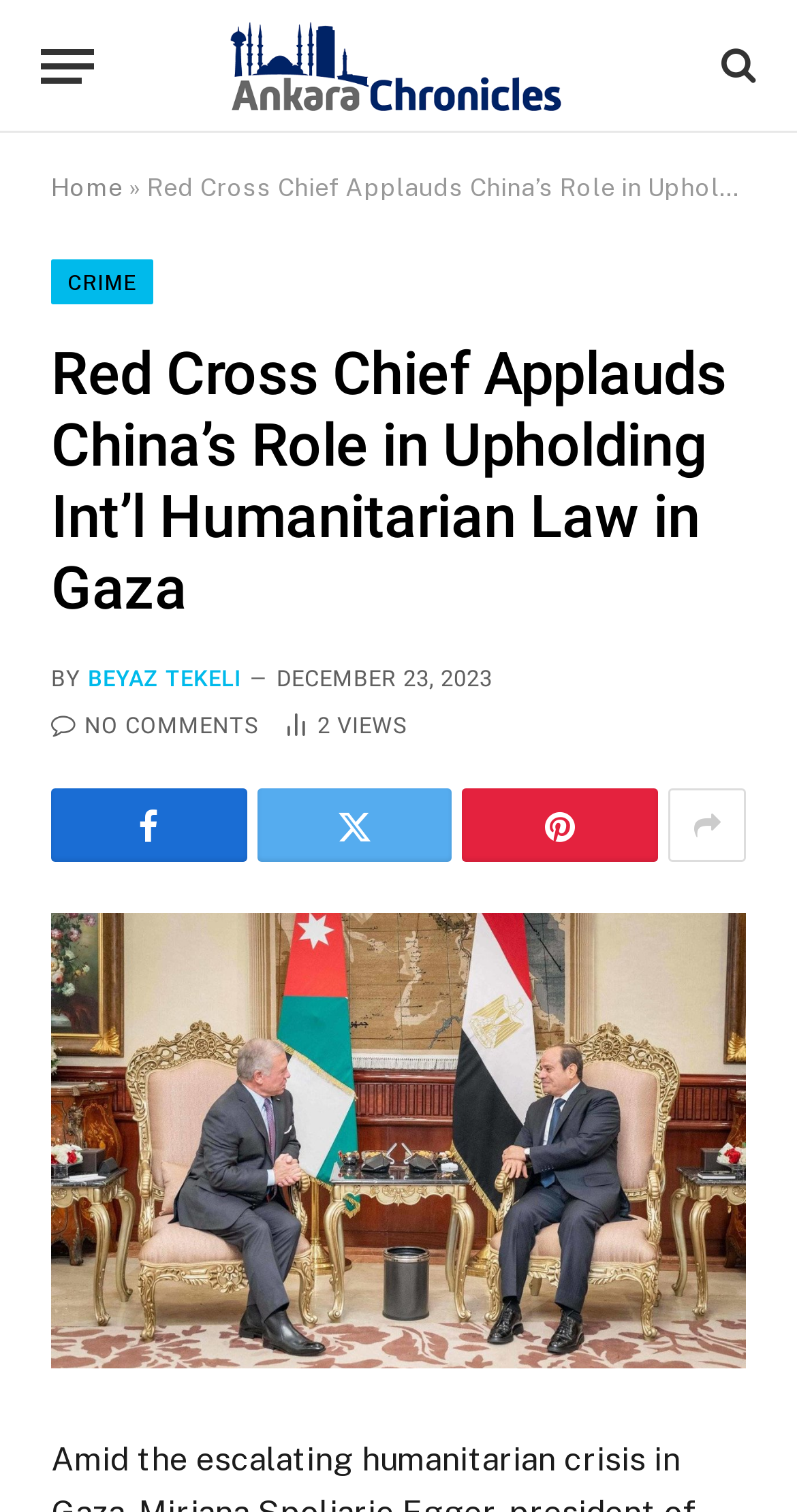How many views does the article have?
From the image, provide a succinct answer in one word or a short phrase.

2